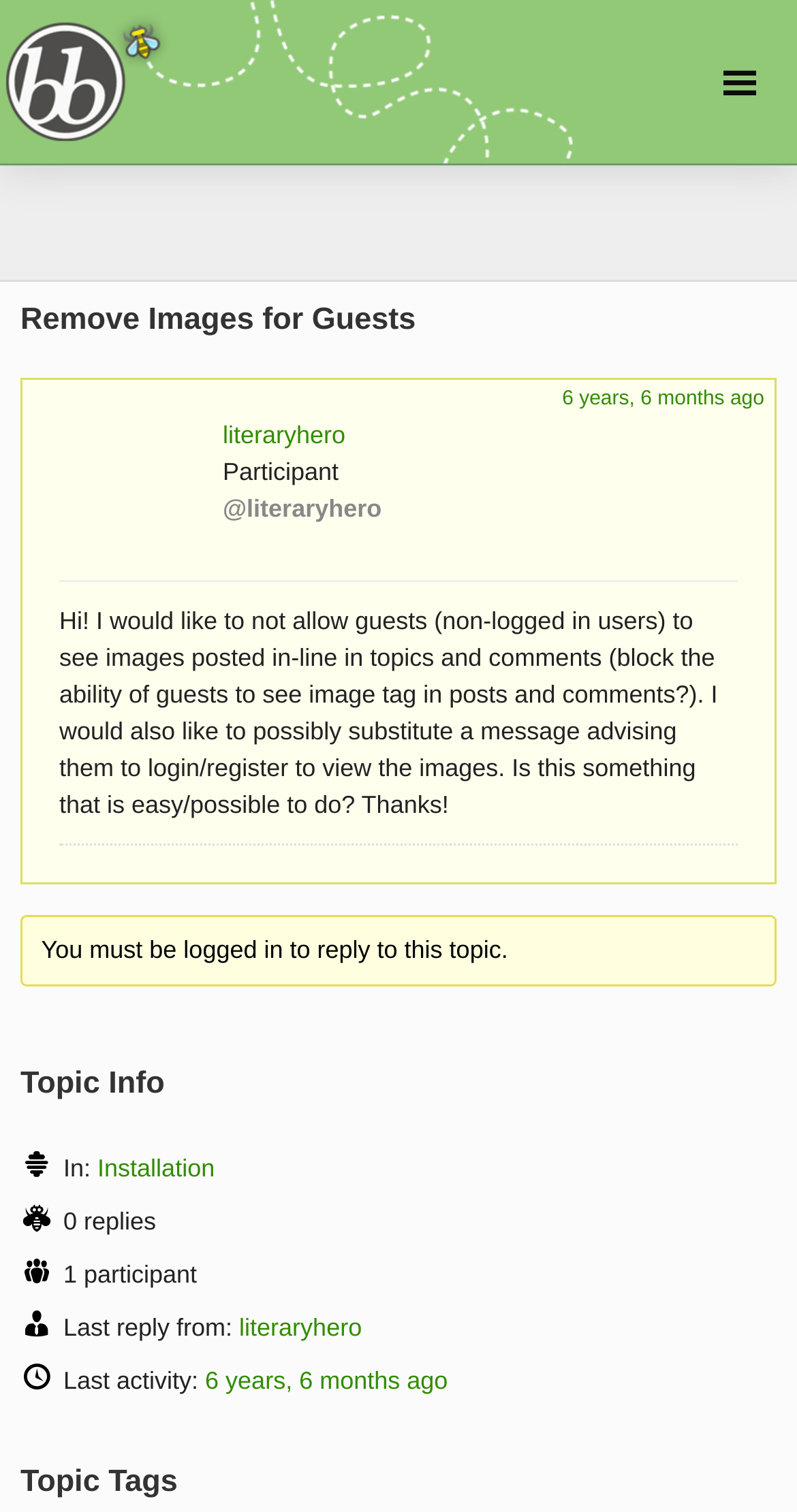Please answer the following question using a single word or phrase: 
How many replies are there to this topic?

0